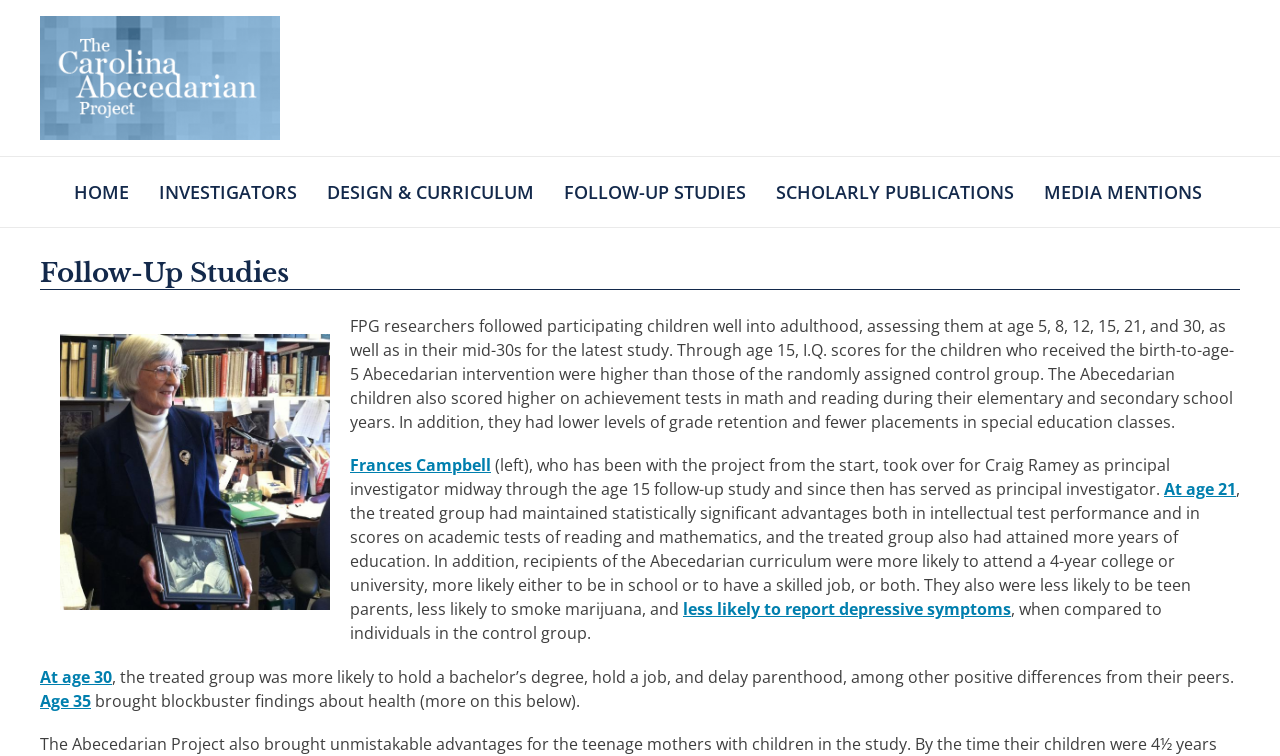Locate the bounding box coordinates of the clickable area needed to fulfill the instruction: "View Frances Campbell's profile".

[0.047, 0.442, 0.258, 0.807]